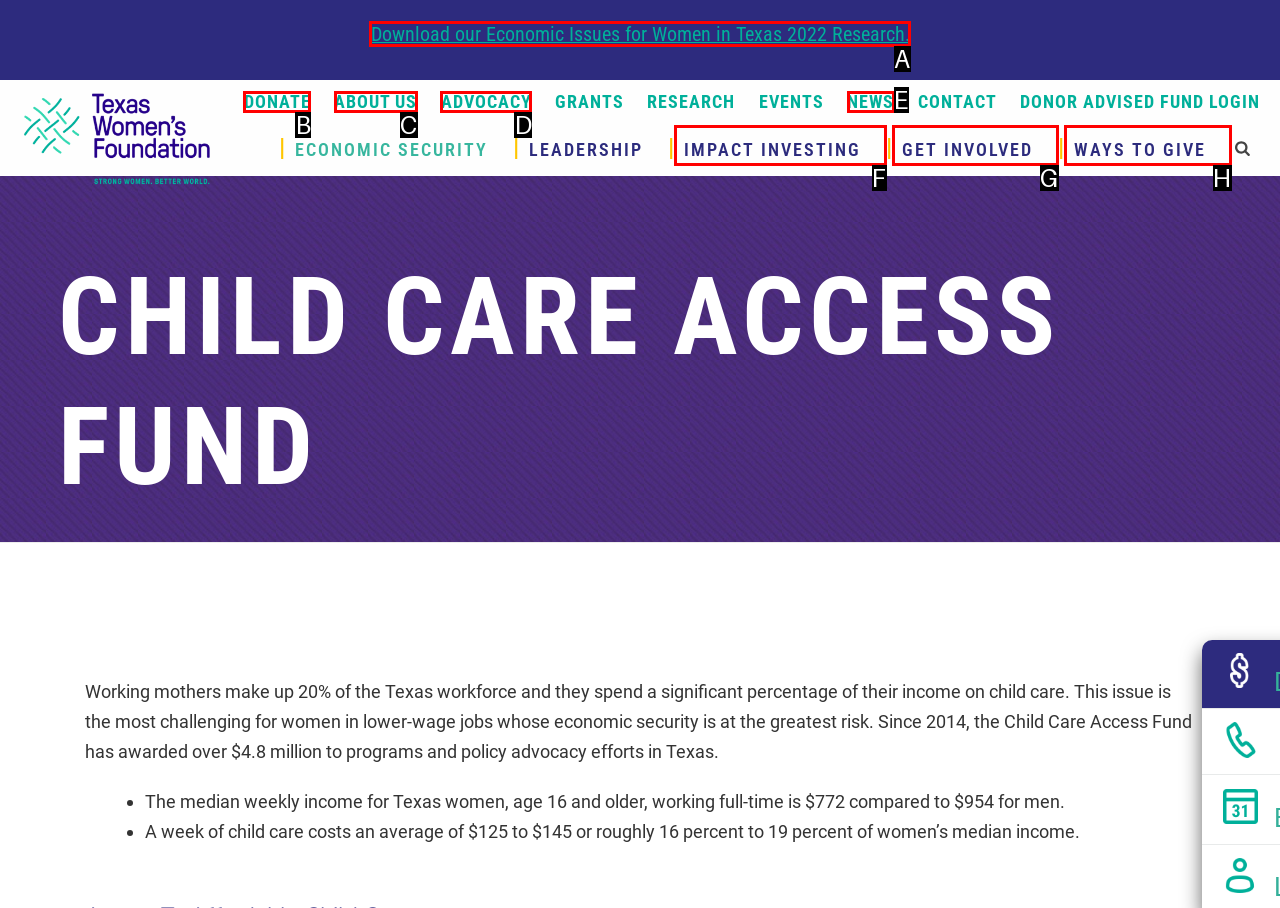Select the letter of the UI element that matches this task: Download the Economic Issues for Women in Texas 2022 Research
Provide the answer as the letter of the correct choice.

A